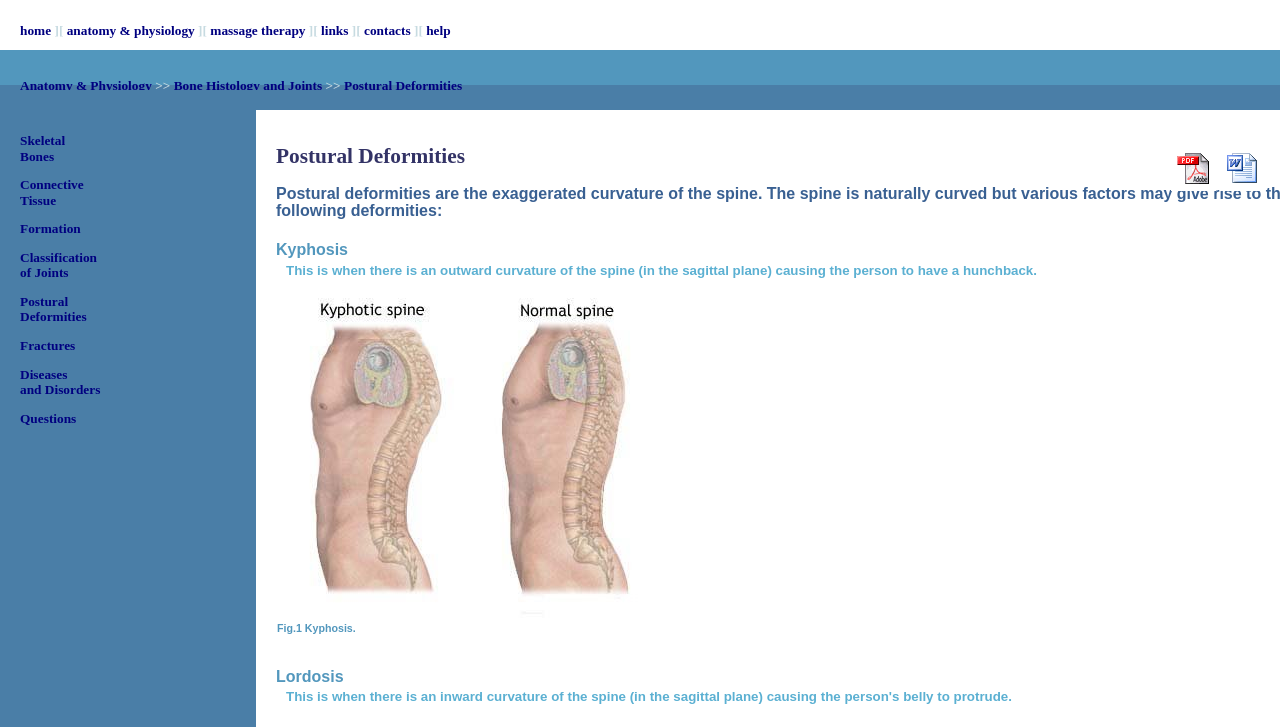What is the purpose of the links at the top of the webpage?
Using the image as a reference, answer the question in detail.

The links at the top of the webpage, including 'home', 'anatomy & physiology', 'massage therapy', 'links', 'contacts', and 'help', appear to be navigation links that allow users to access different sections of the website.